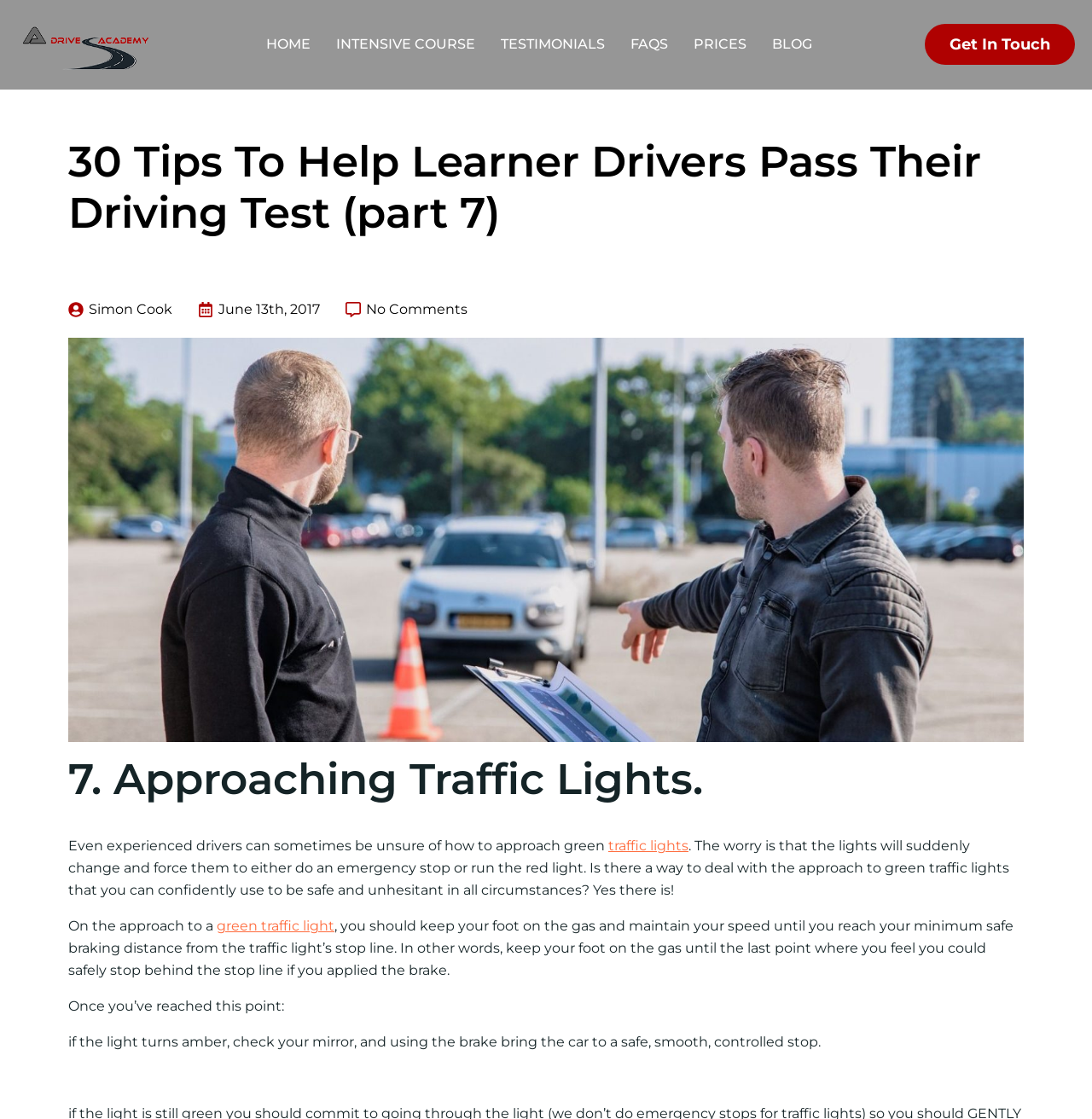Determine the bounding box coordinates for the area that needs to be clicked to fulfill this task: "Click the Get In Touch link". The coordinates must be given as four float numbers between 0 and 1, i.e., [left, top, right, bottom].

[0.847, 0.022, 0.984, 0.058]